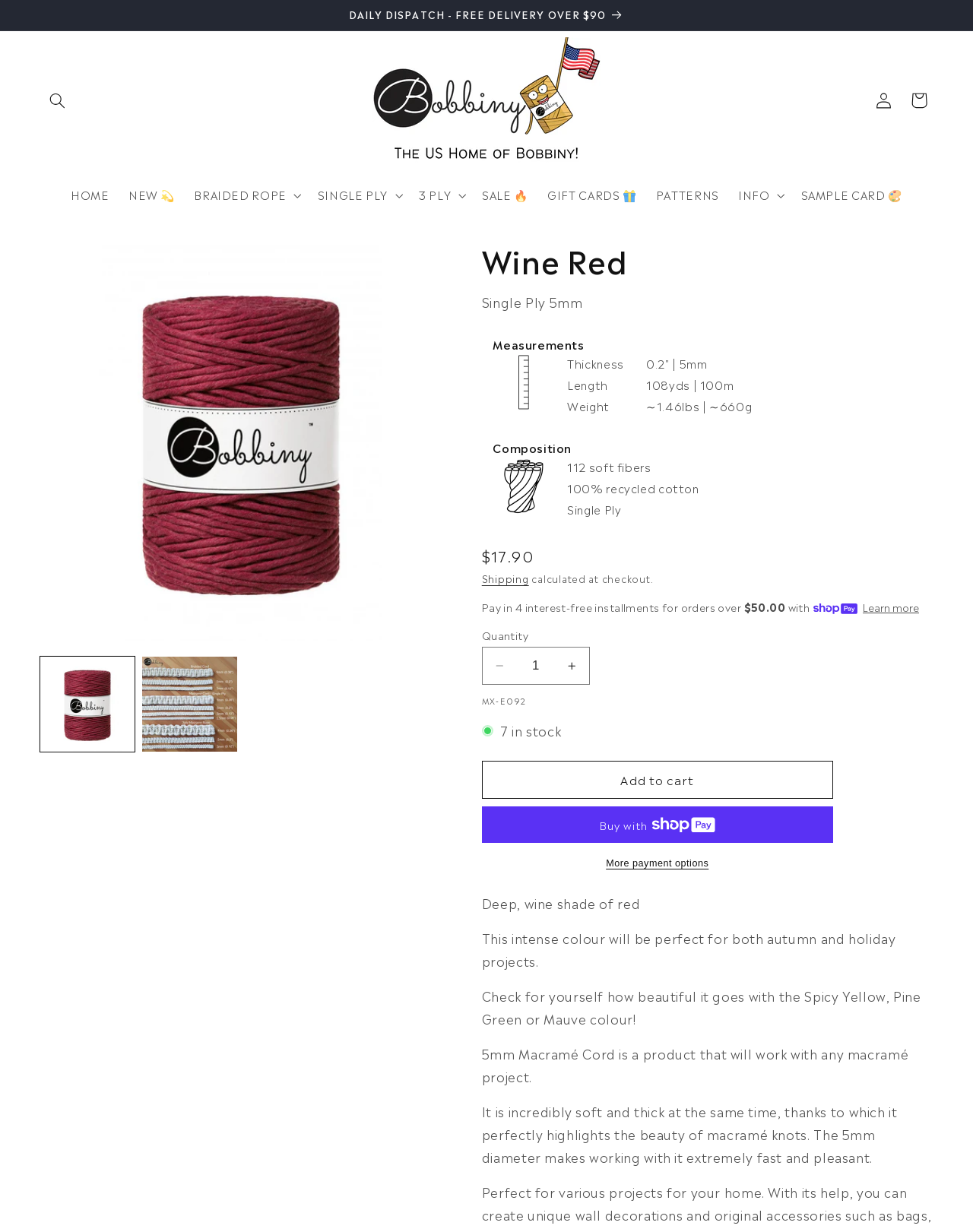What is the price of the product?
Please provide an in-depth and detailed response to the question.

The price of the product can be found in the section below the product description, where it says 'Regular price' followed by the price '$17.90'.